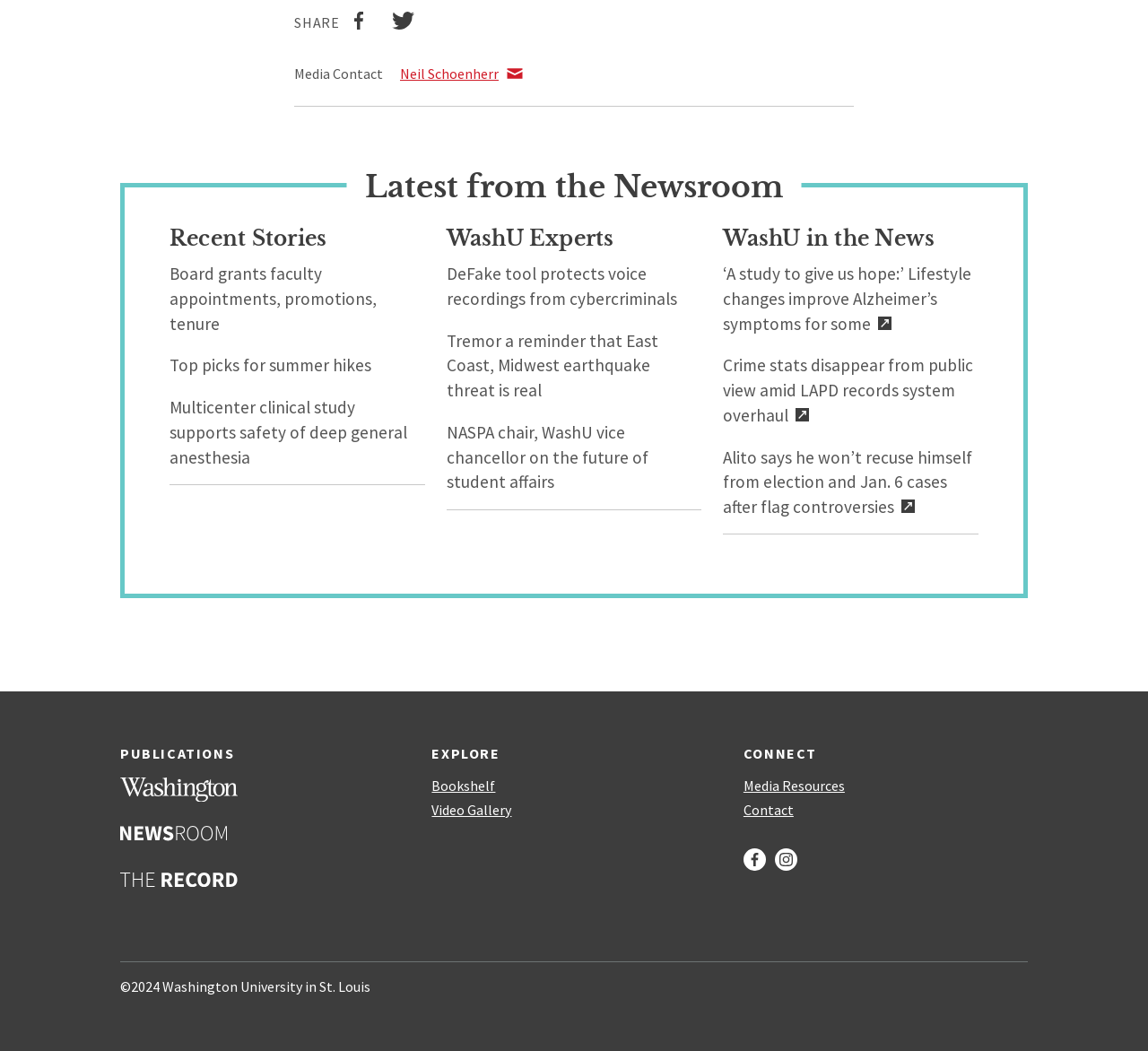Point out the bounding box coordinates of the section to click in order to follow this instruction: "Contact Media Resources".

[0.648, 0.739, 0.895, 0.755]